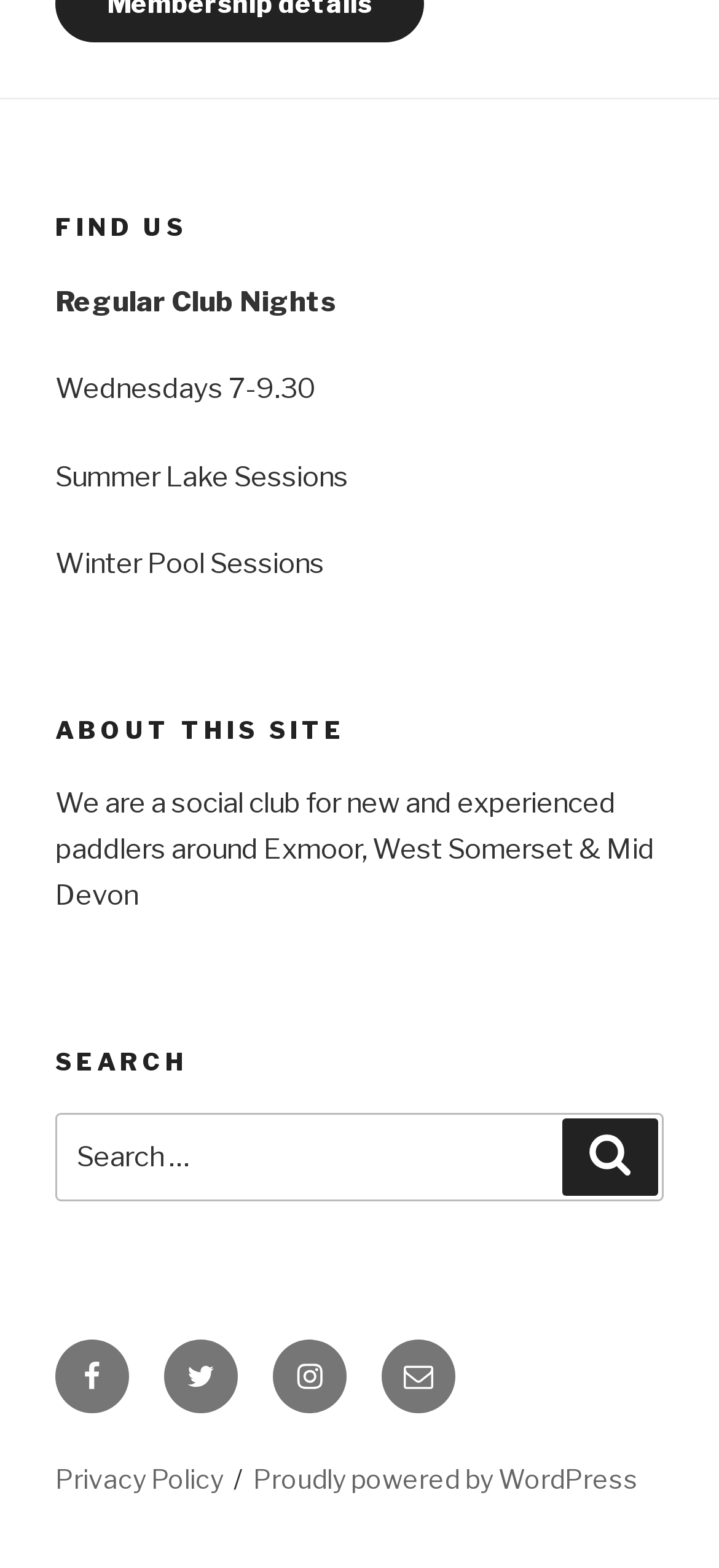Identify the bounding box coordinates of the clickable region necessary to fulfill the following instruction: "Find us on Facebook". The bounding box coordinates should be four float numbers between 0 and 1, i.e., [left, top, right, bottom].

[0.077, 0.854, 0.179, 0.901]